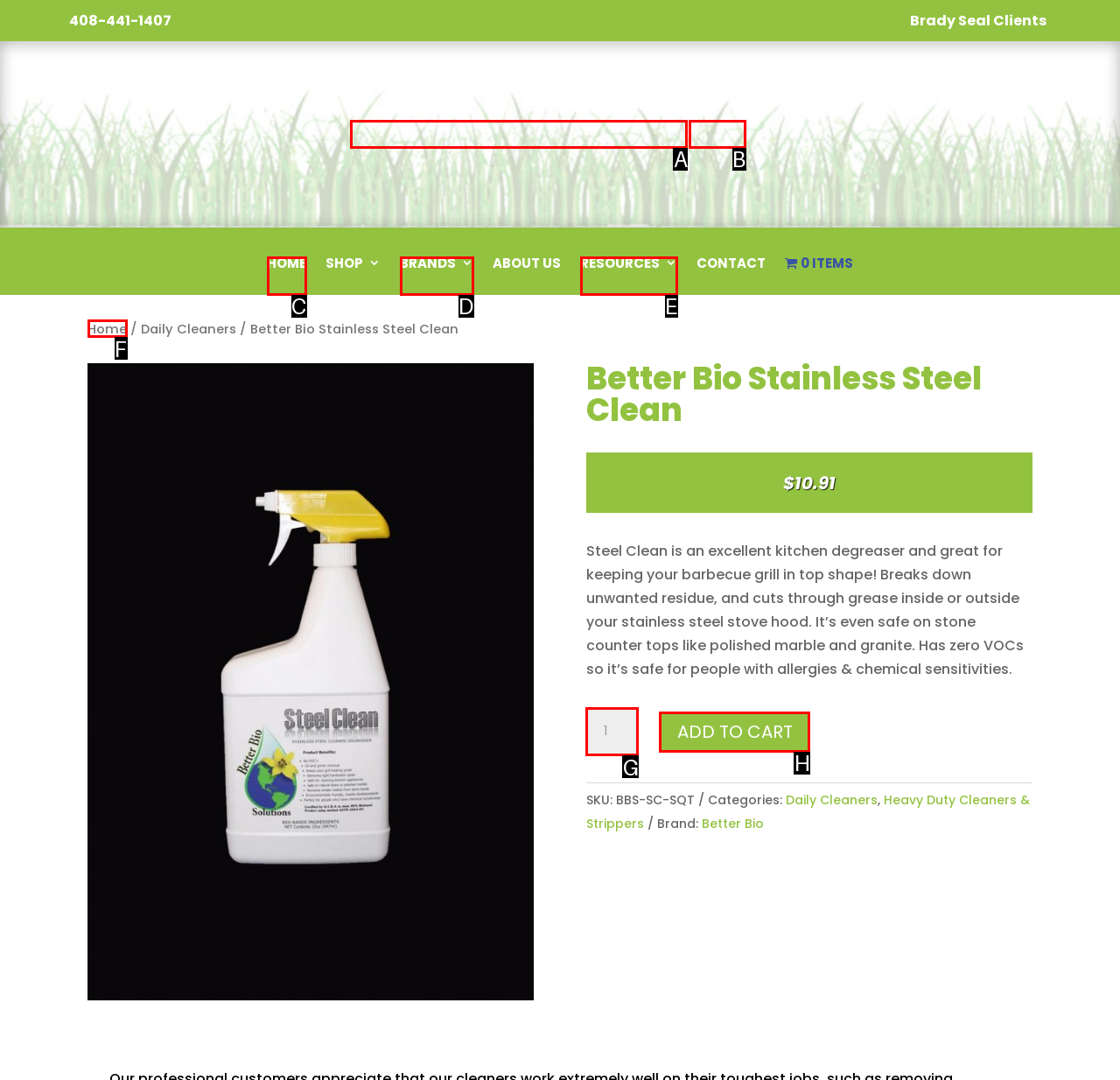Provide the letter of the HTML element that you need to click on to perform the task: Change product quantity.
Answer with the letter corresponding to the correct option.

G